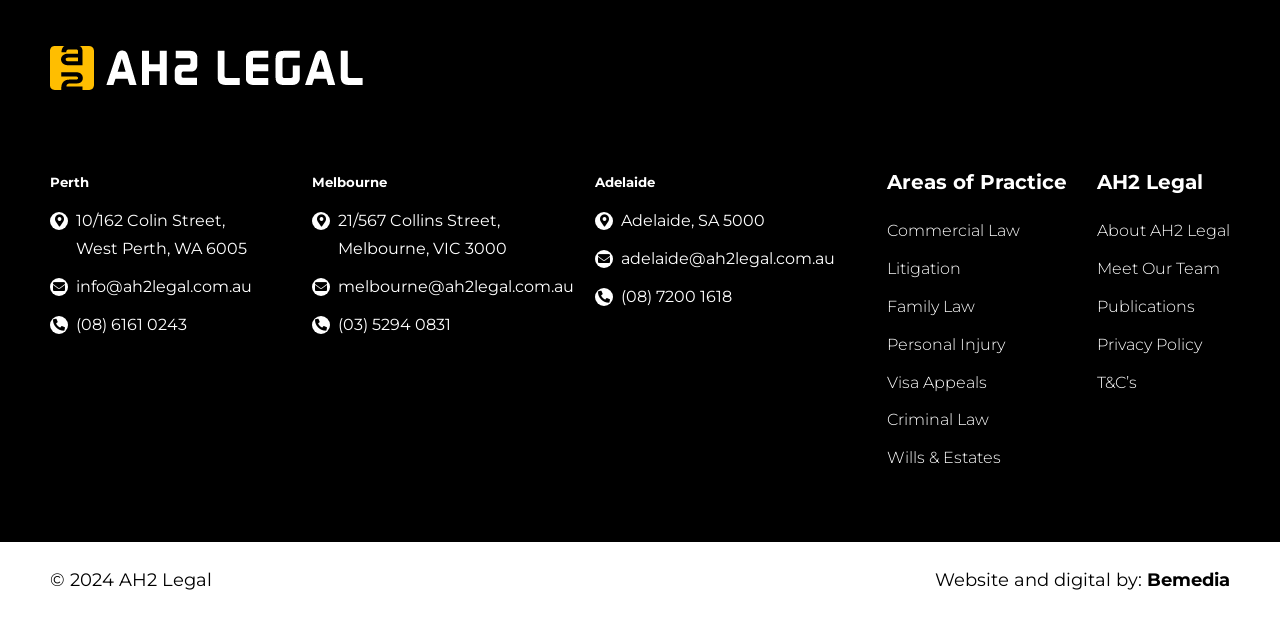Pinpoint the bounding box coordinates for the area that should be clicked to perform the following instruction: "Read about AH2 Legal".

[0.857, 0.356, 0.961, 0.387]